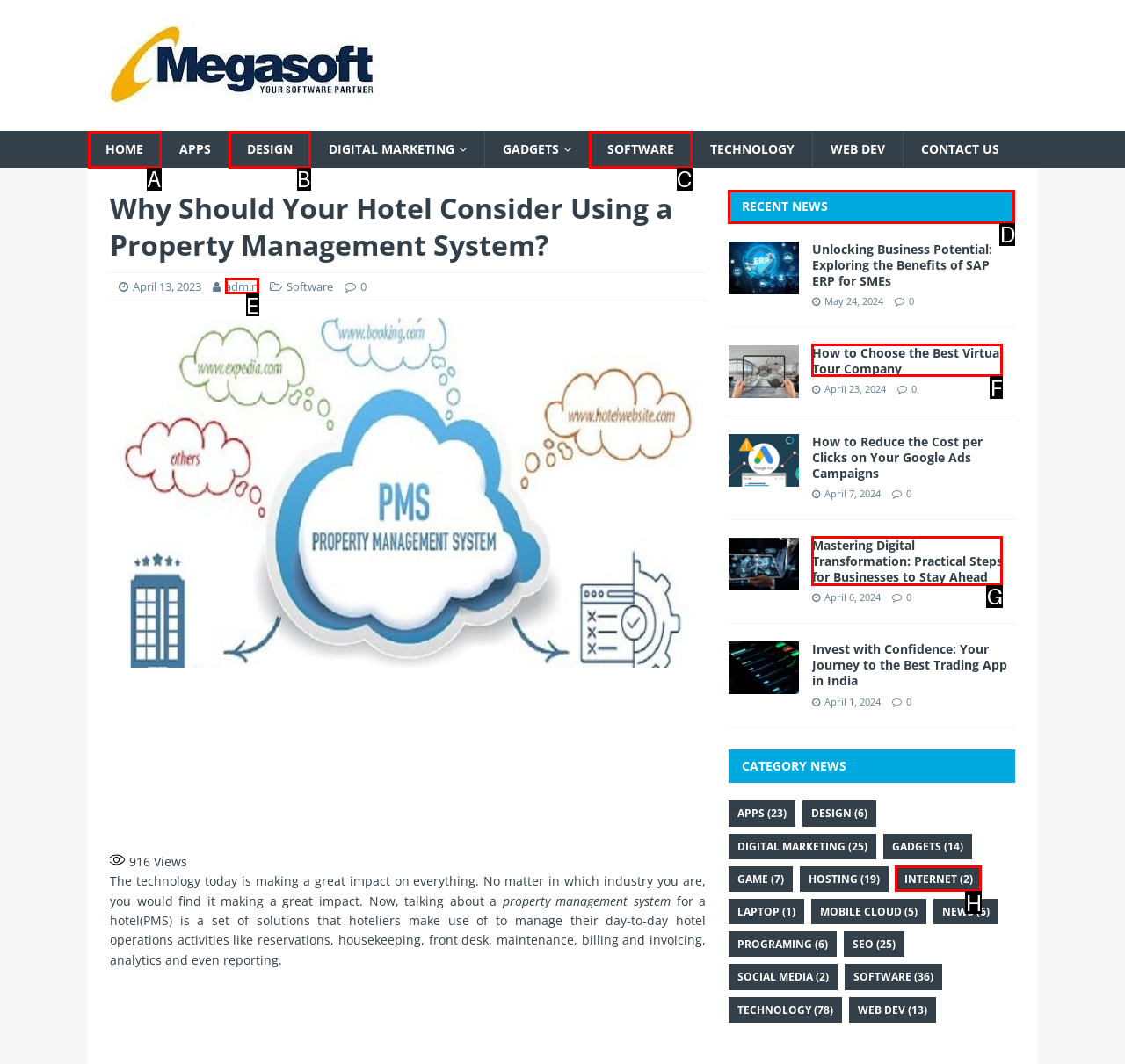Given the task: View the 'RECENT NEWS' section, tell me which HTML element to click on.
Answer with the letter of the correct option from the given choices.

D